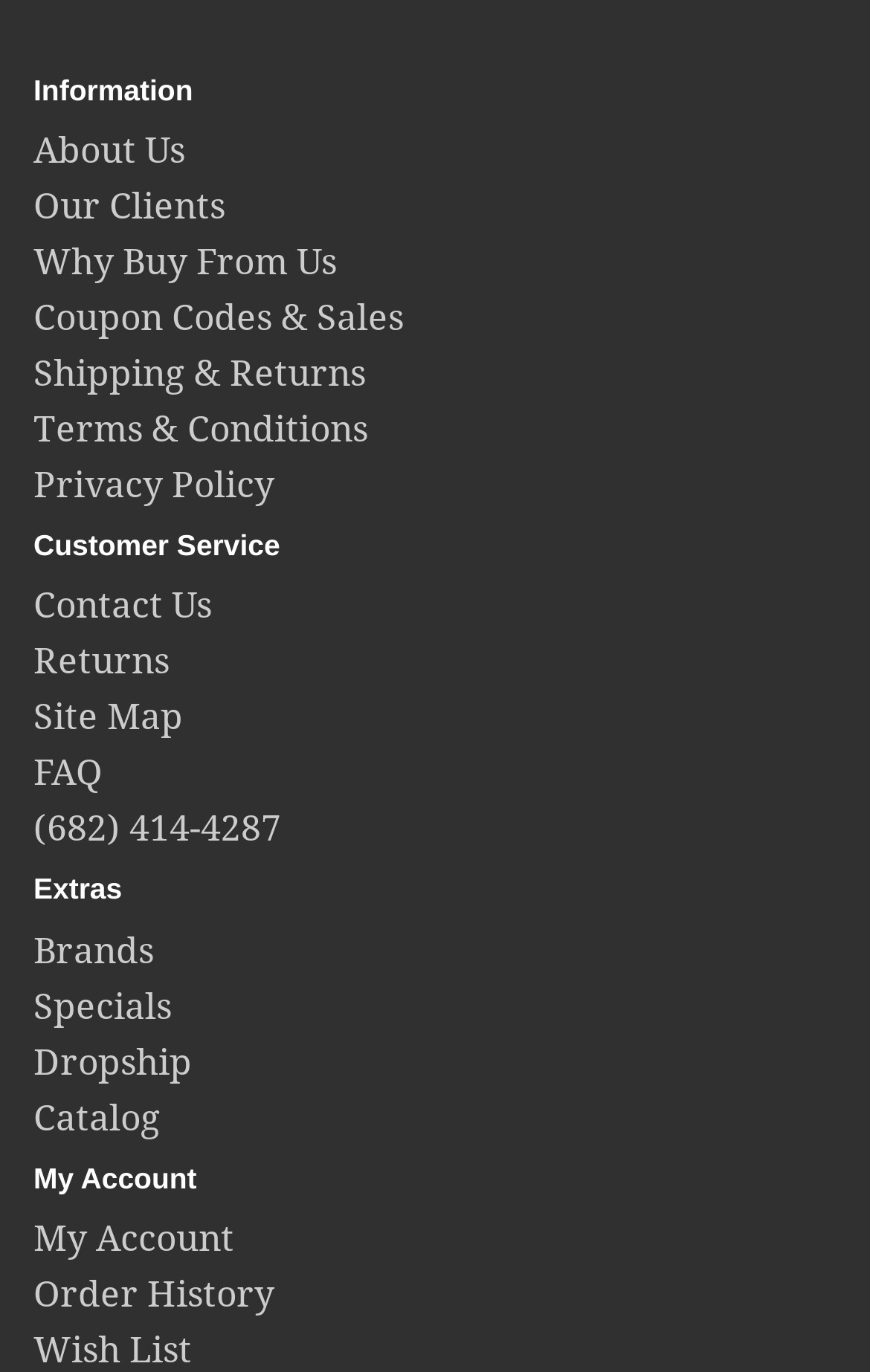Please identify the coordinates of the bounding box that should be clicked to fulfill this instruction: "Browse available brands".

[0.038, 0.677, 0.177, 0.708]